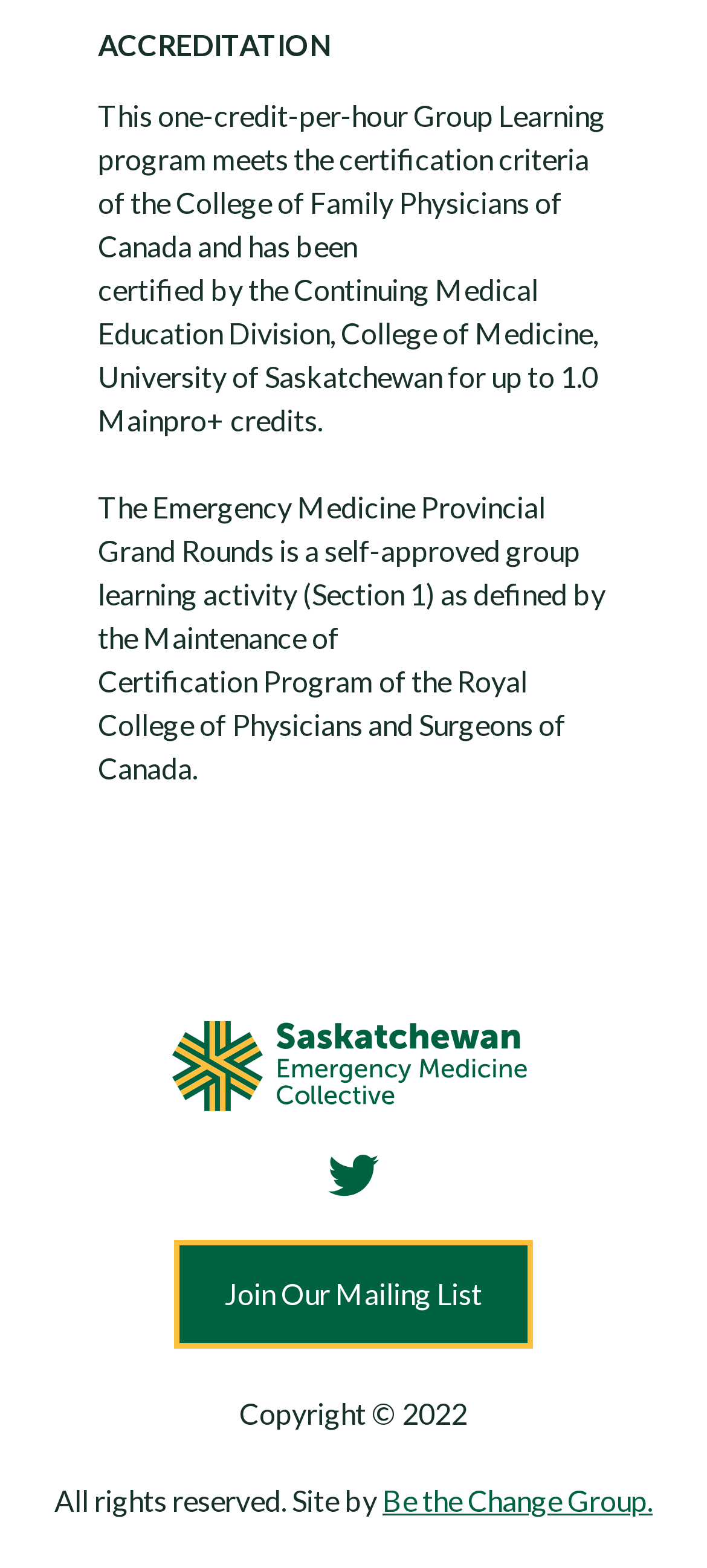Respond with a single word or phrase for the following question: 
What is the purpose of the button?

Join mailing list